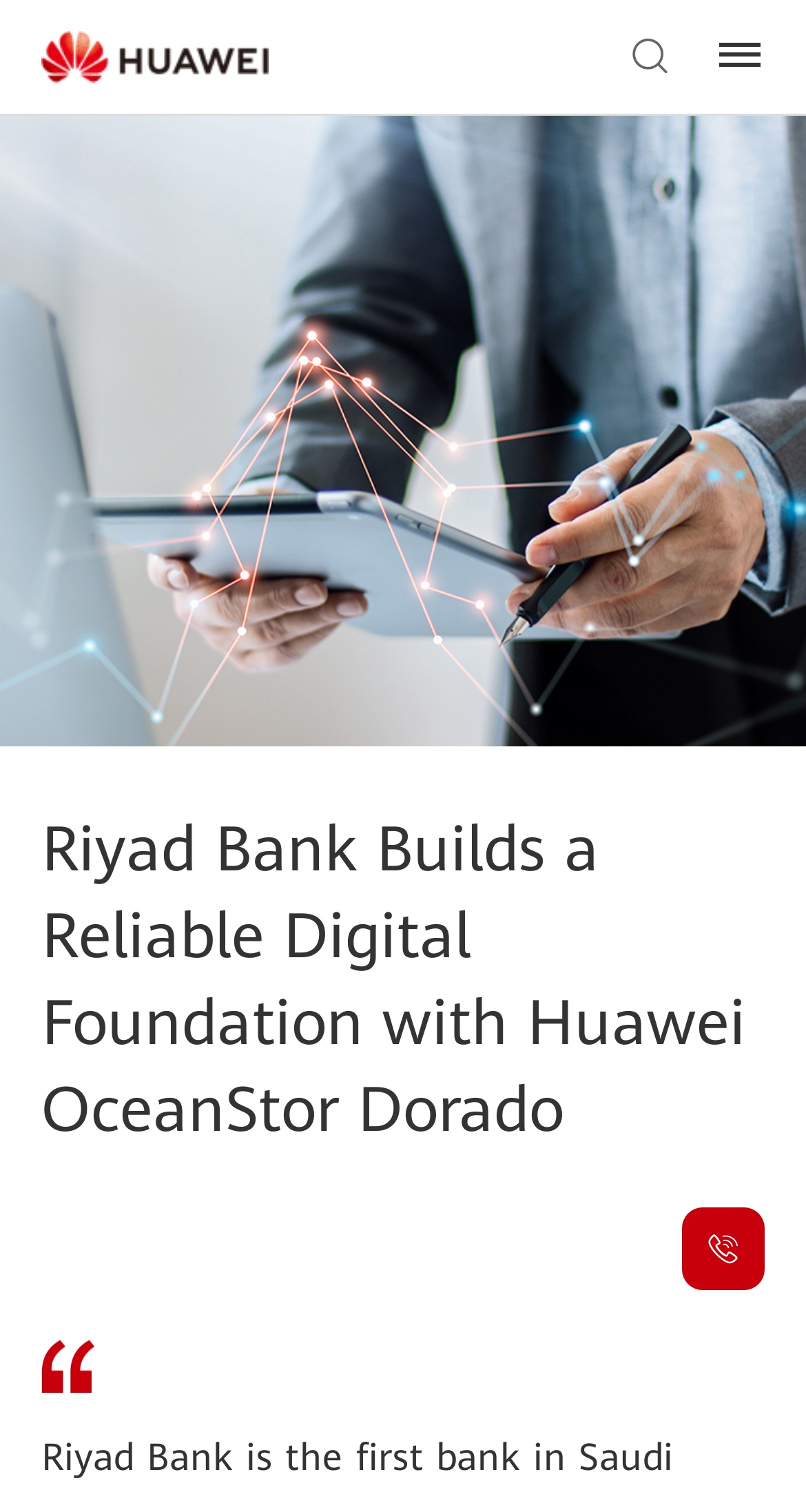Identify and provide the text of the main header on the webpage.

Riyad Bank Builds a Reliable Digital Foundation with Huawei OceanStor Dorado